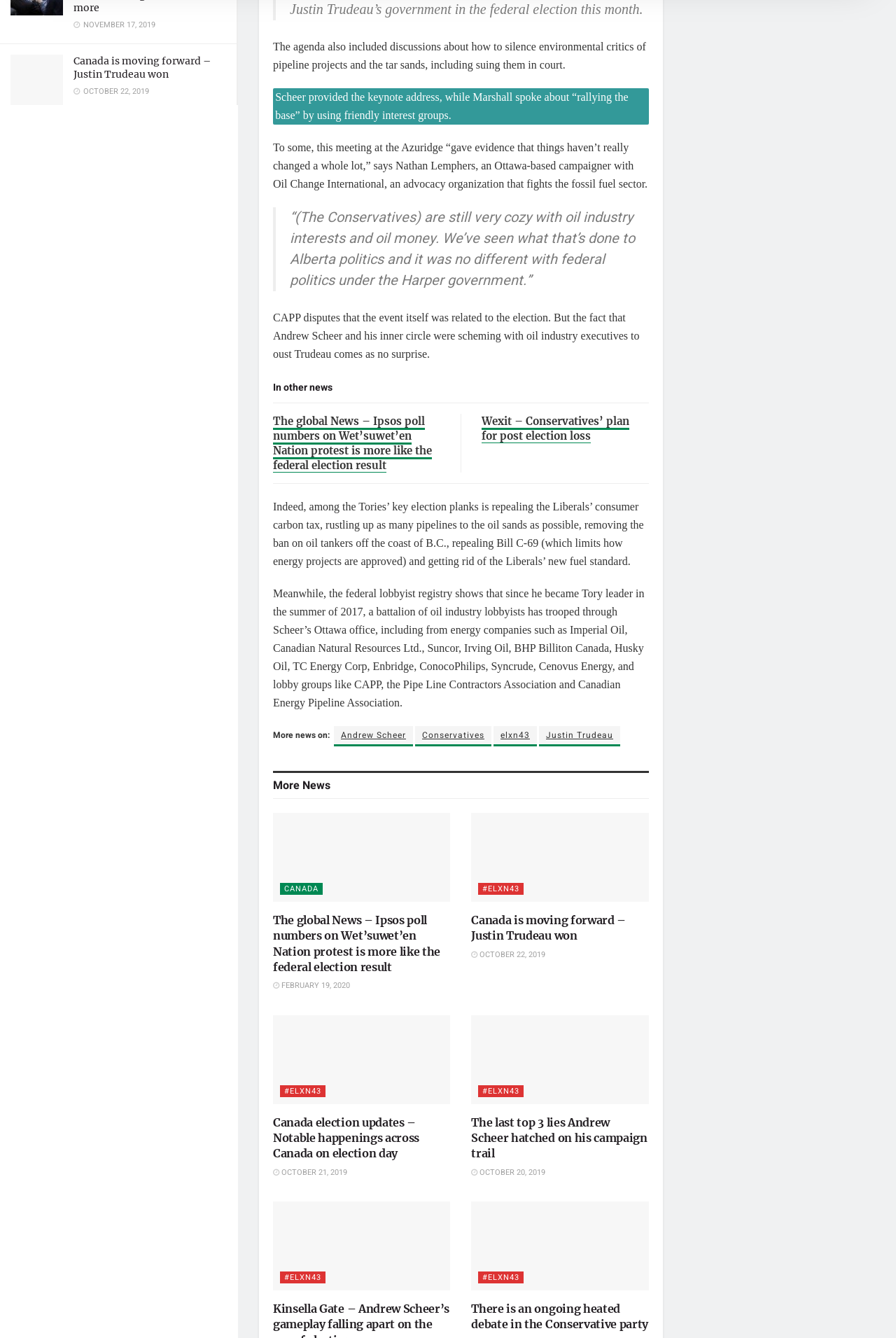What is the topic of the article with the heading 'In other news'?
Please provide a comprehensive answer based on the information in the image.

I found the answer by looking at the article element with the heading 'In other news' which contains links to articles about Wexit and Conservatives' plan.